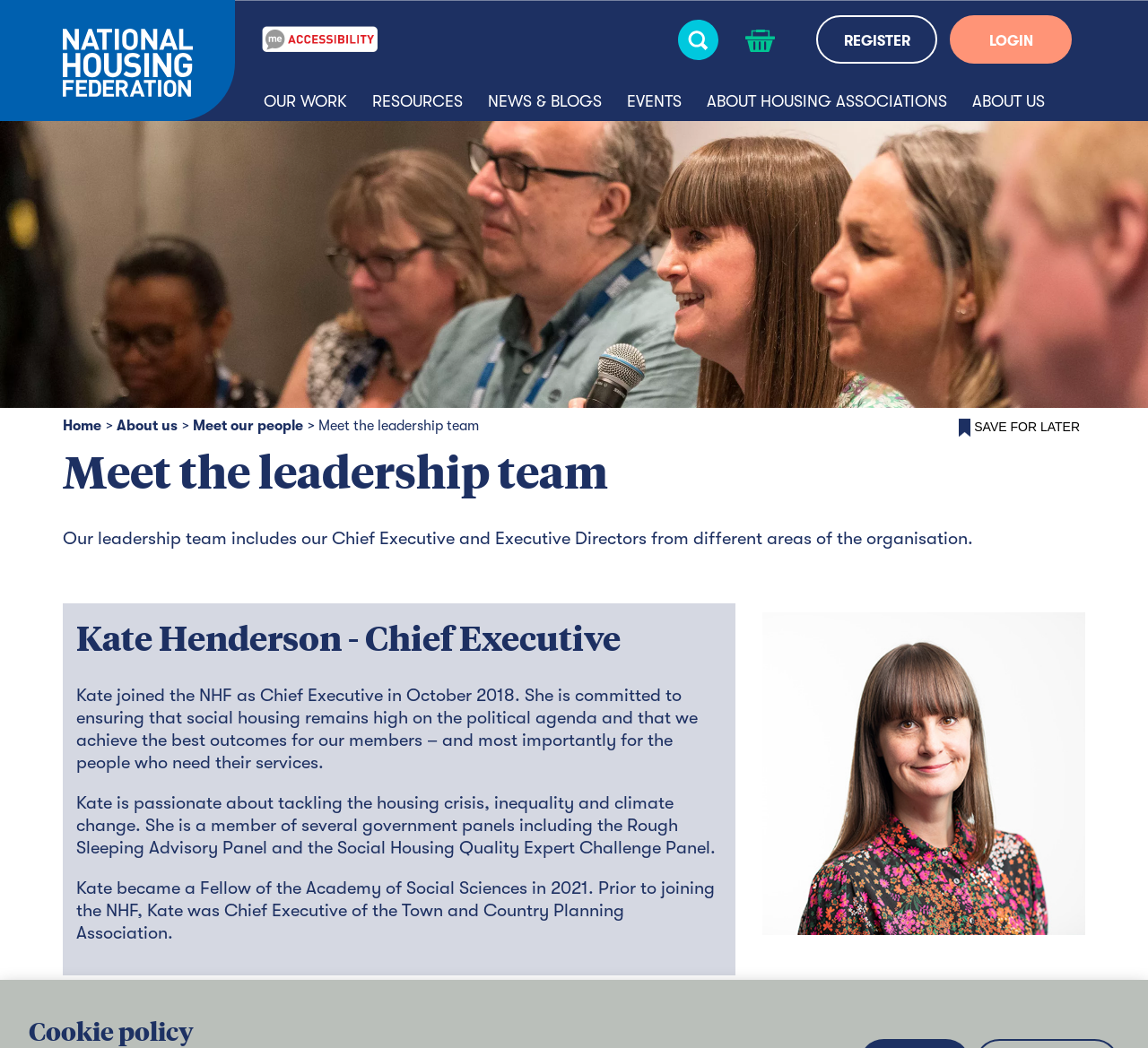Please examine the image and provide a detailed answer to the question: What is the topic of the news or blogs section?

I inferred this from the link element with the text 'NEWS & BLOGS' at a bounding box coordinate of [0.414, 0.077, 0.535, 0.115]. Given the context of the webpage, which is about the National Housing Federation, it is likely that the news or blogs section is related to housing.